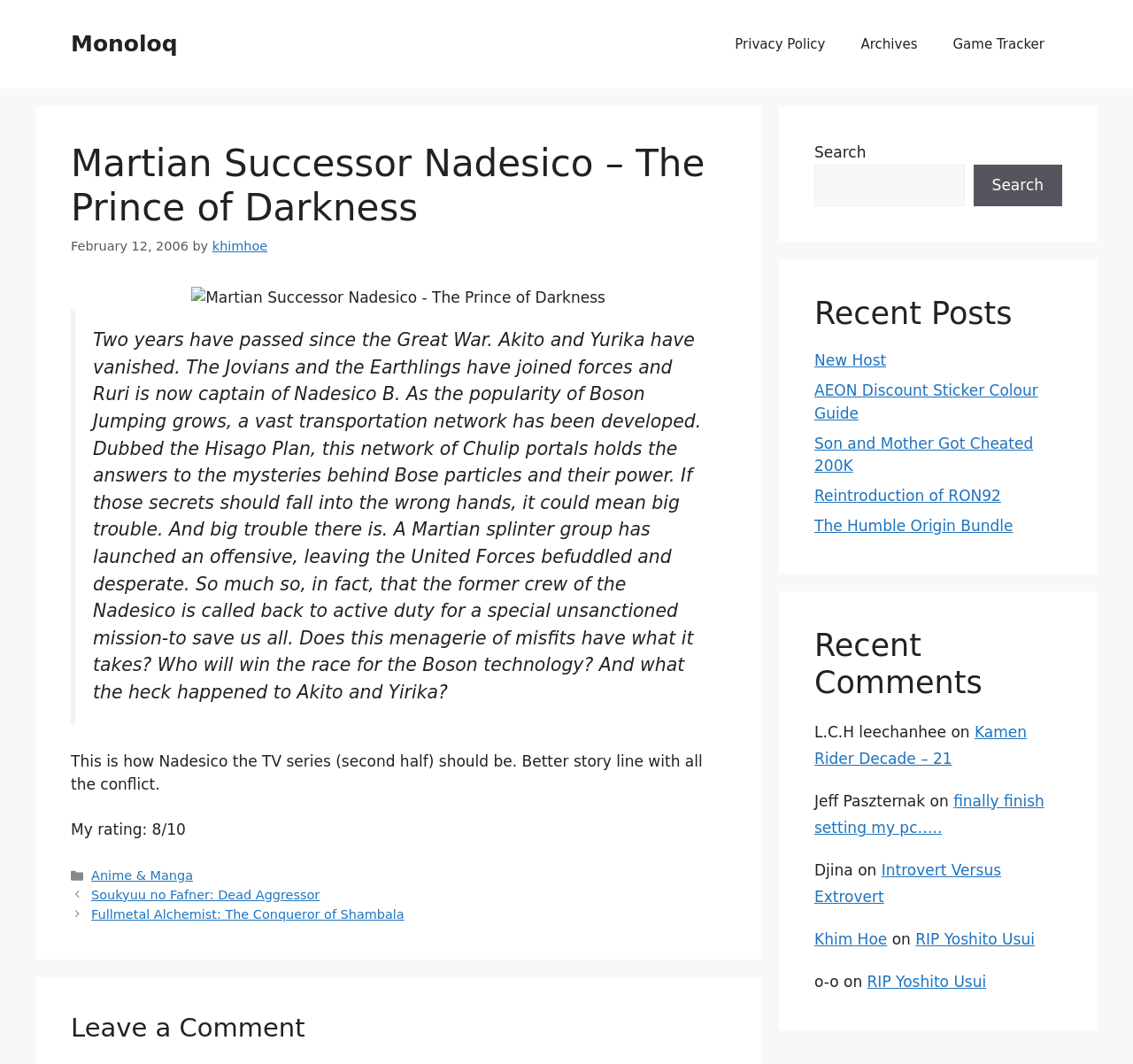Answer the question with a brief word or phrase:
What is the purpose of the search box?

To search the website